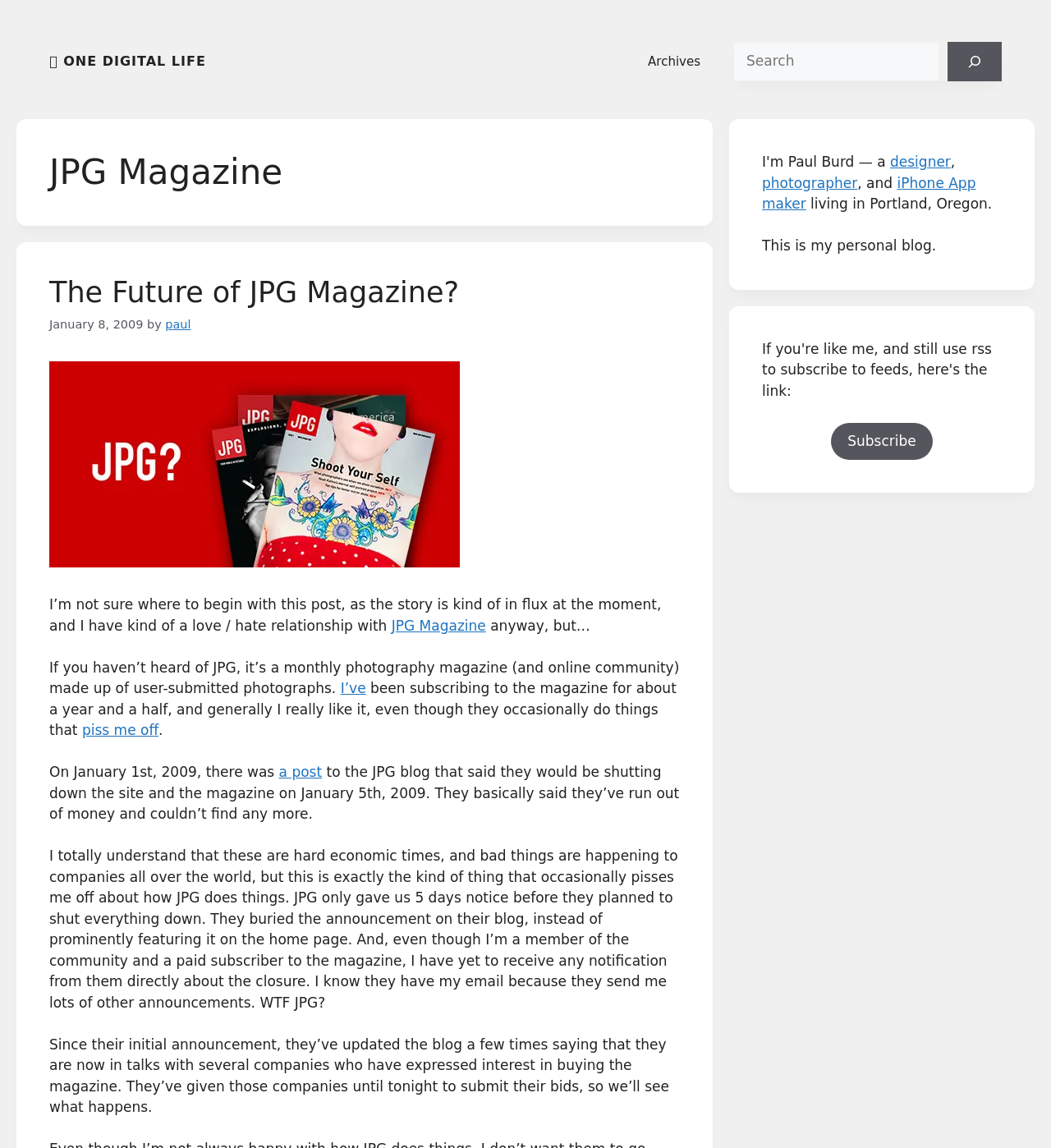Please identify the bounding box coordinates of the clickable element to fulfill the following instruction: "Subscribe to the blog". The coordinates should be four float numbers between 0 and 1, i.e., [left, top, right, bottom].

[0.791, 0.368, 0.887, 0.401]